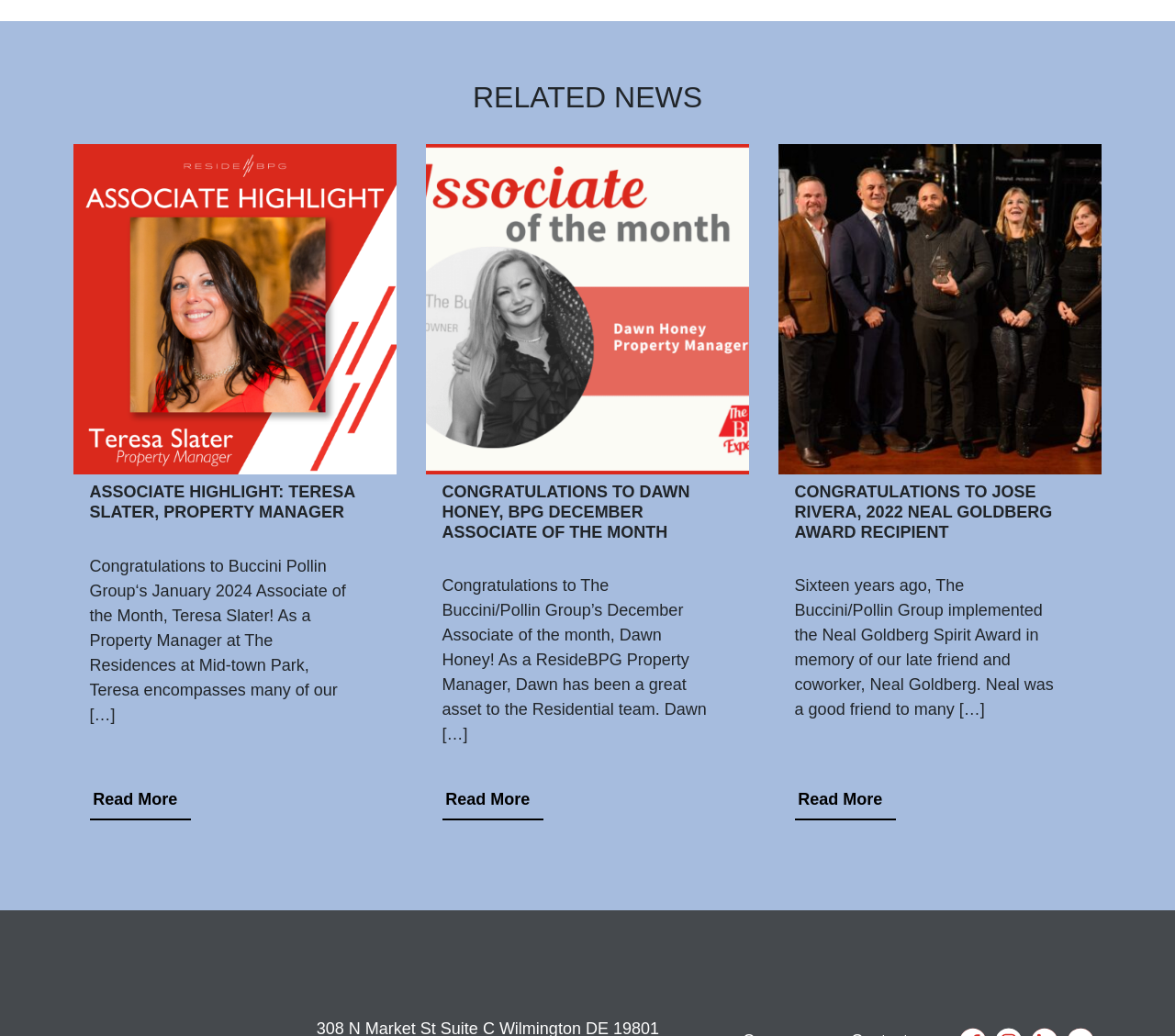What is the title of the first associate highlight?
Examine the image closely and answer the question with as much detail as possible.

The first associate highlight is titled 'ASSOCIATE HIGHLIGHT: TERESA SLATER, PROPERTY MANAGER', which can be found in the heading element with bounding box coordinates [0.076, 0.466, 0.302, 0.505].